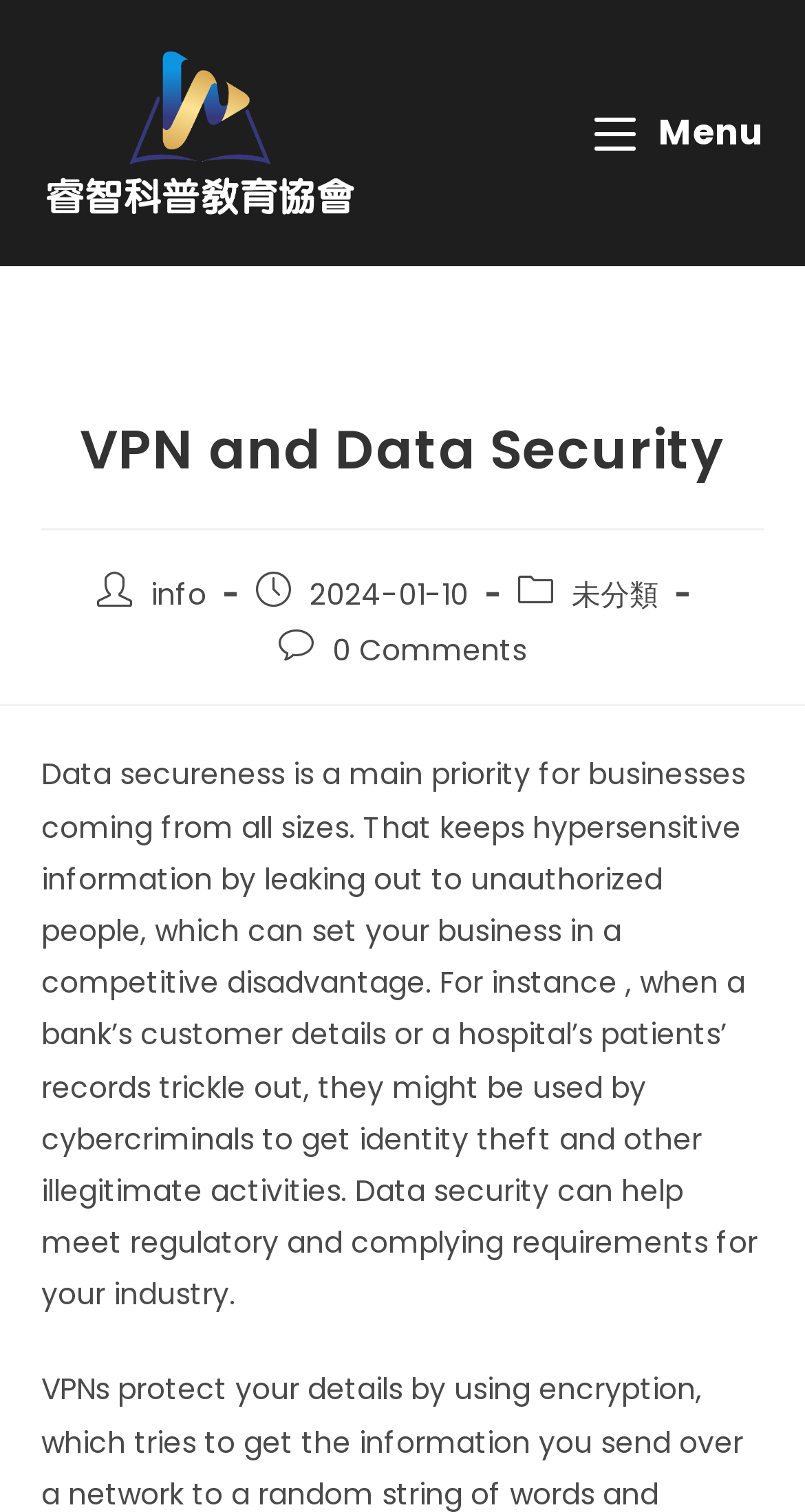Give a one-word or one-phrase response to the question:
What is the text of the link at the top right corner?

Mobile Menu